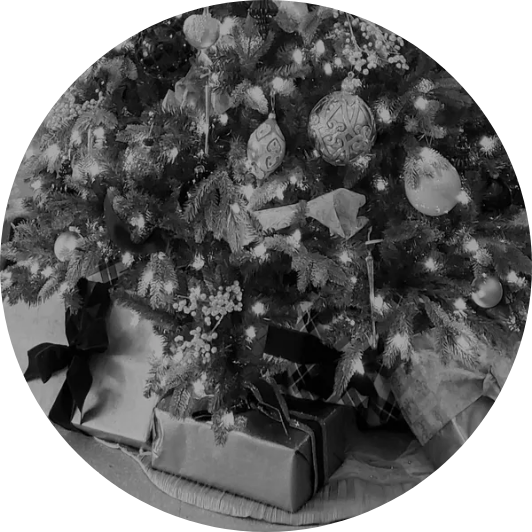Respond to the question with just a single word or phrase: 
What is the atmosphere of the scene?

Cozy and cheerful